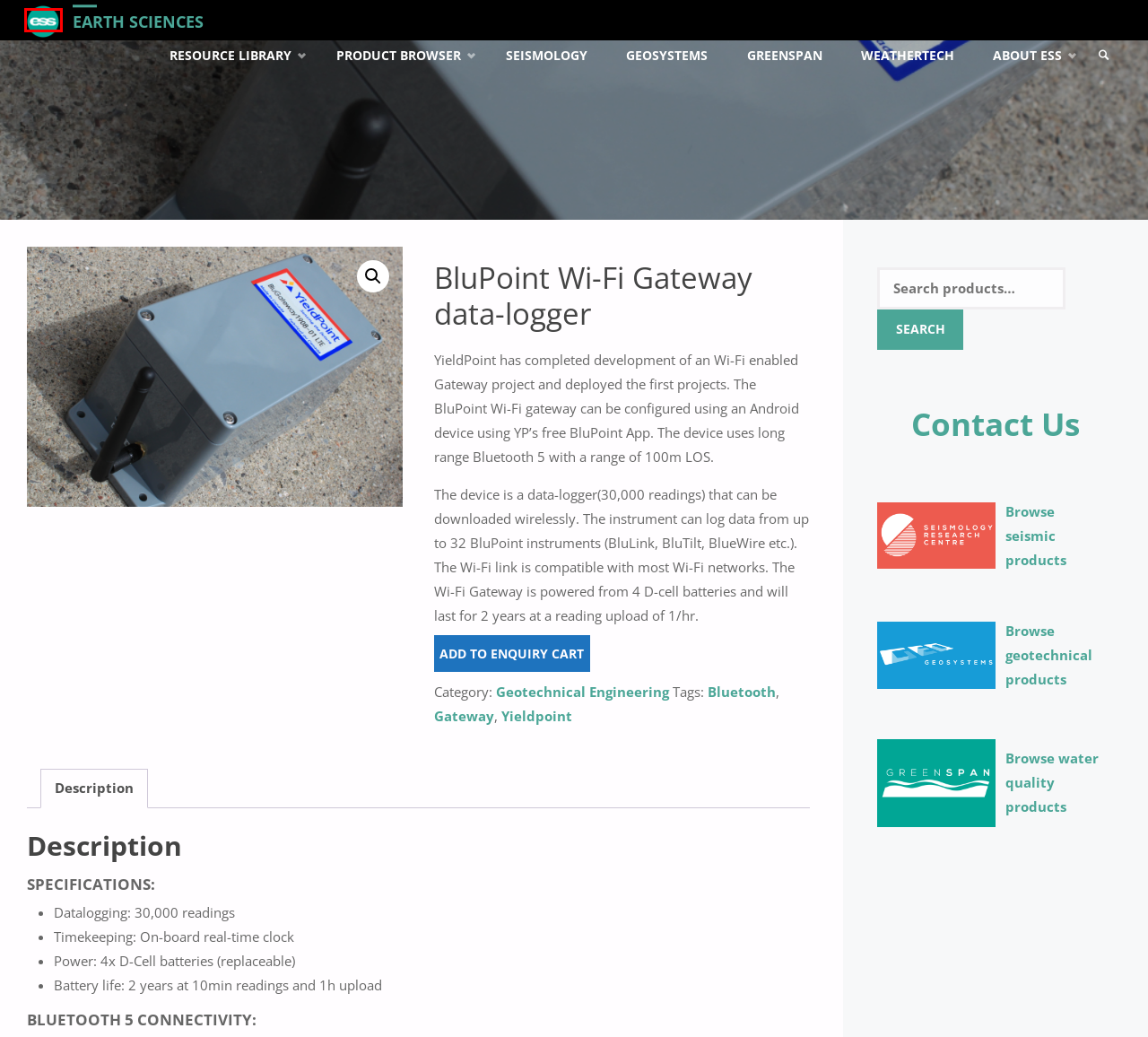A screenshot of a webpage is provided, featuring a red bounding box around a specific UI element. Identify the webpage description that most accurately reflects the new webpage after interacting with the selected element. Here are the candidates:
A. Download product user manuals: Greenspan, Geosystems & Seismology
B. Environmental Sensors | Hydrology, meteorology, siesmology & solar
C. Geotechnical Engineering Archives - Earth Sciences
D. Yieldpoint Archives - Earth Sciences
E. Gateway Archives - Earth Sciences
F. Greenspan Water Quality Sensors | Hydrological sensors made in Australia
G. Australian suppliers of meteorology sensors for all weather parameters
H. Contact Us - ESS Earth Sciences

B